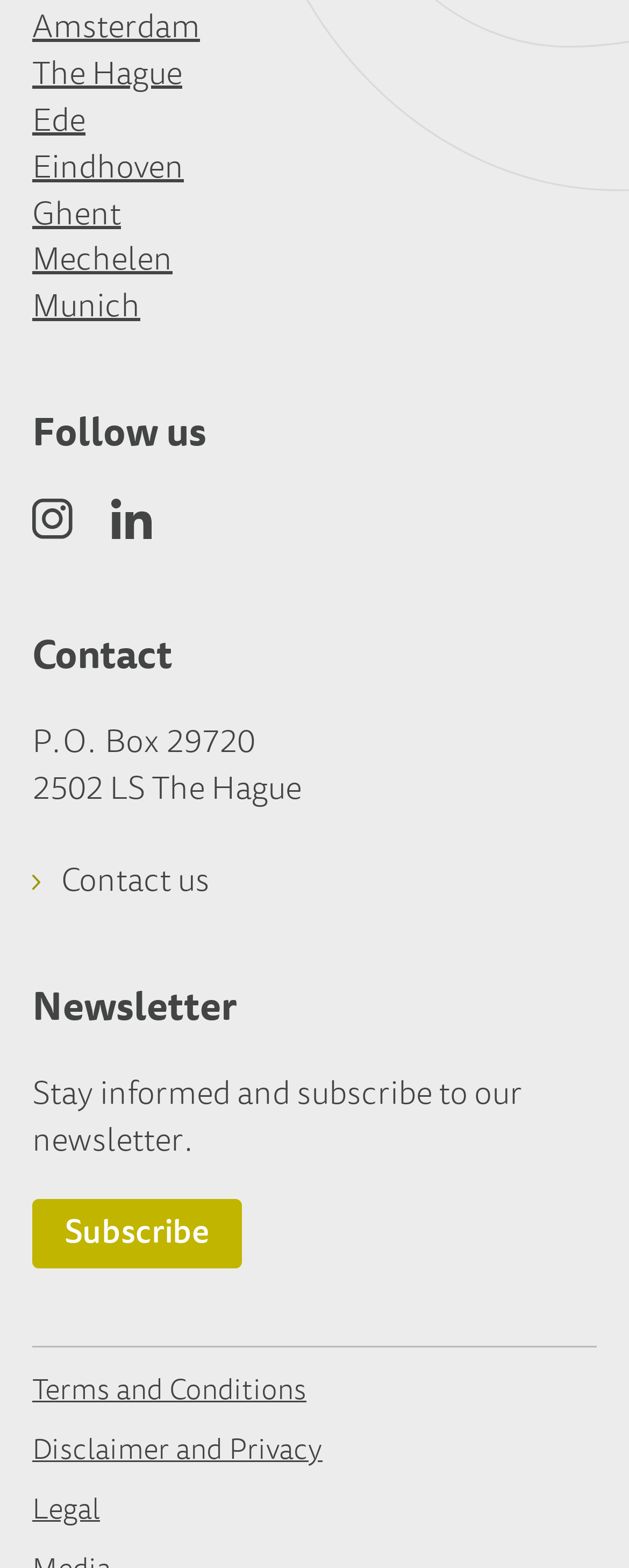Answer the question below in one word or phrase:
What social media platforms are linked on the page?

Instagram and LinkedIn